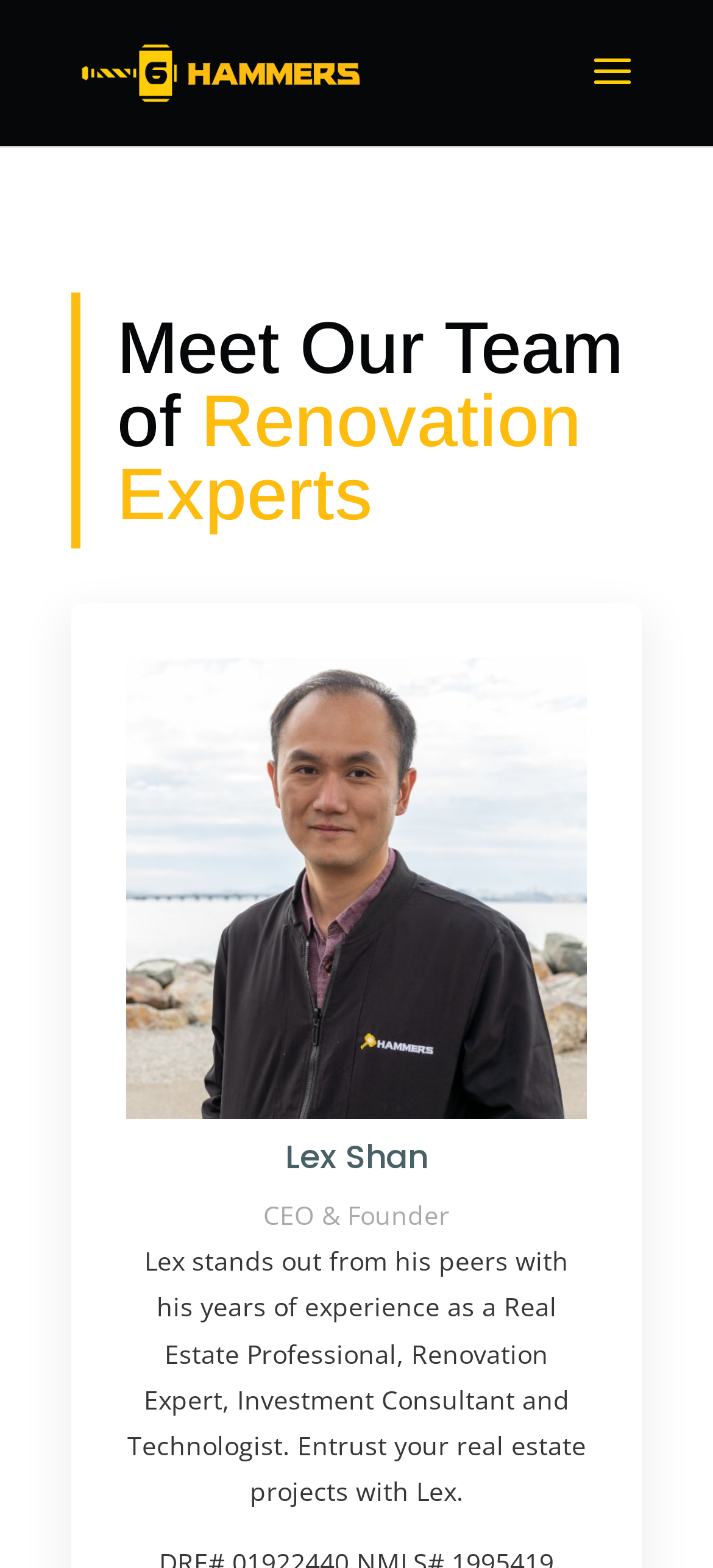Given the description "alt="6Hammers"", determine the bounding box of the corresponding UI element.

[0.11, 0.034, 0.51, 0.057]